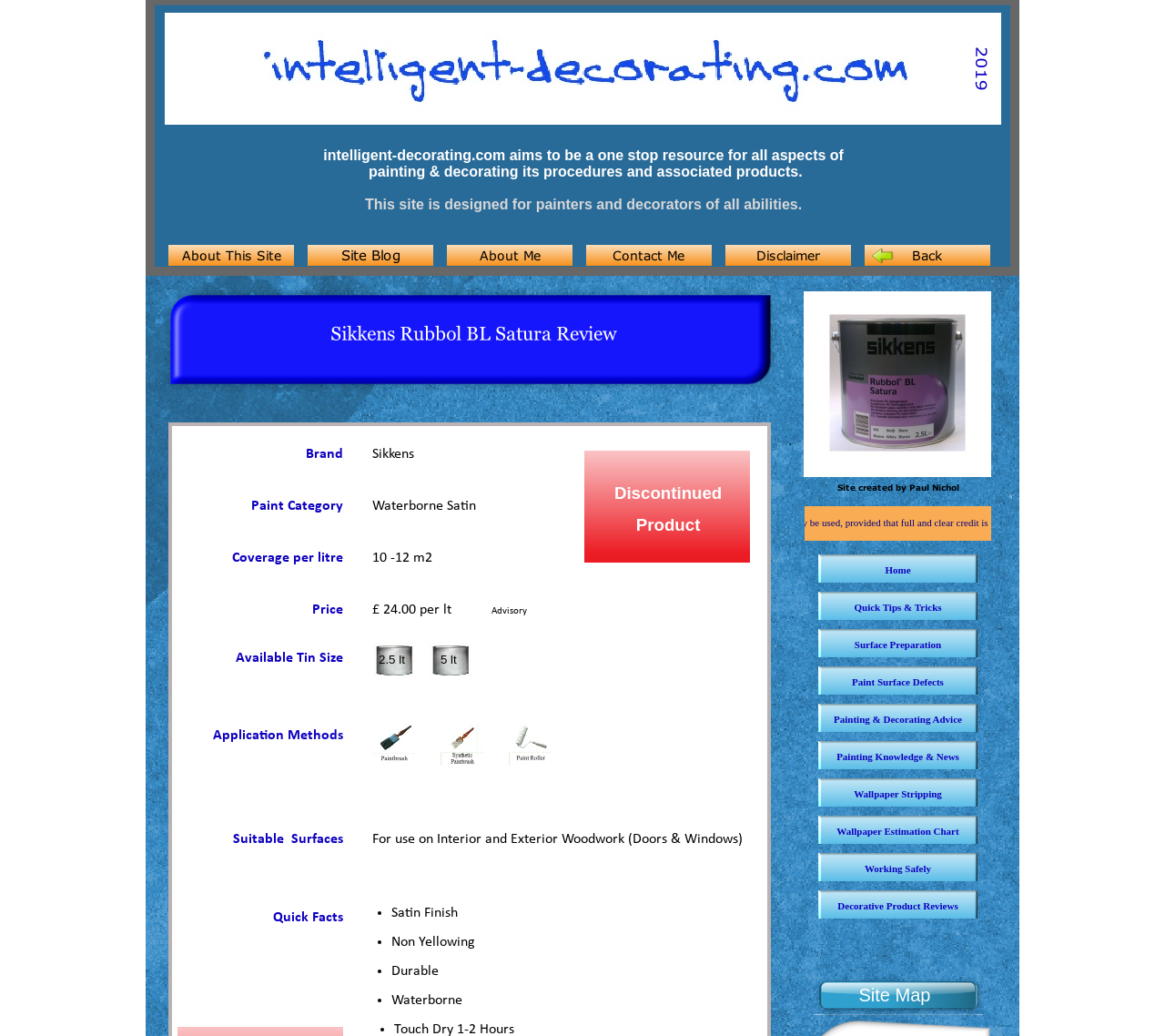Find the bounding box coordinates of the clickable area that will achieve the following instruction: "Click the 'Contact Me' image".

[0.526, 0.239, 0.588, 0.254]